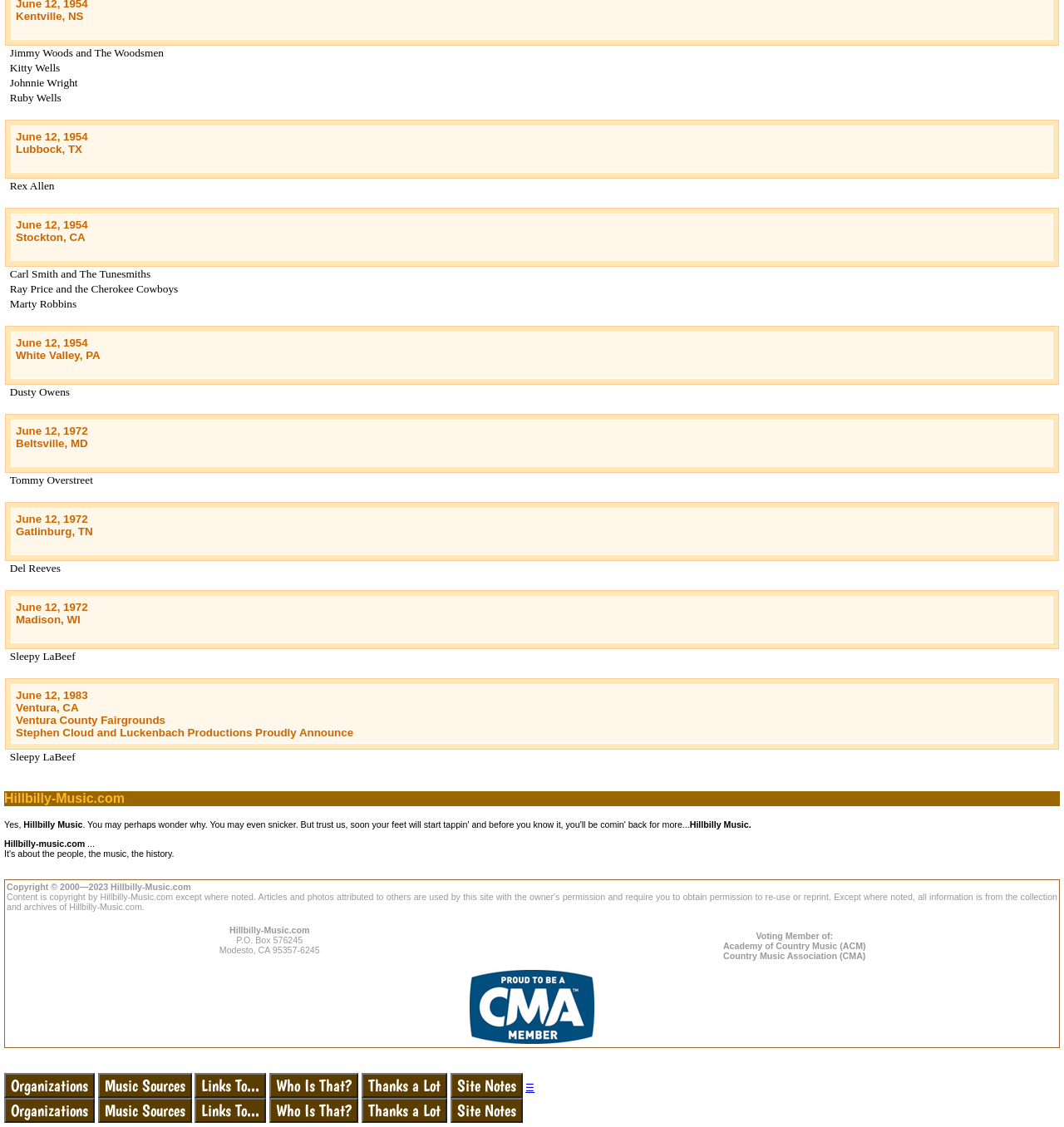Respond to the following question with a brief word or phrase:
How many dates are listed?

5